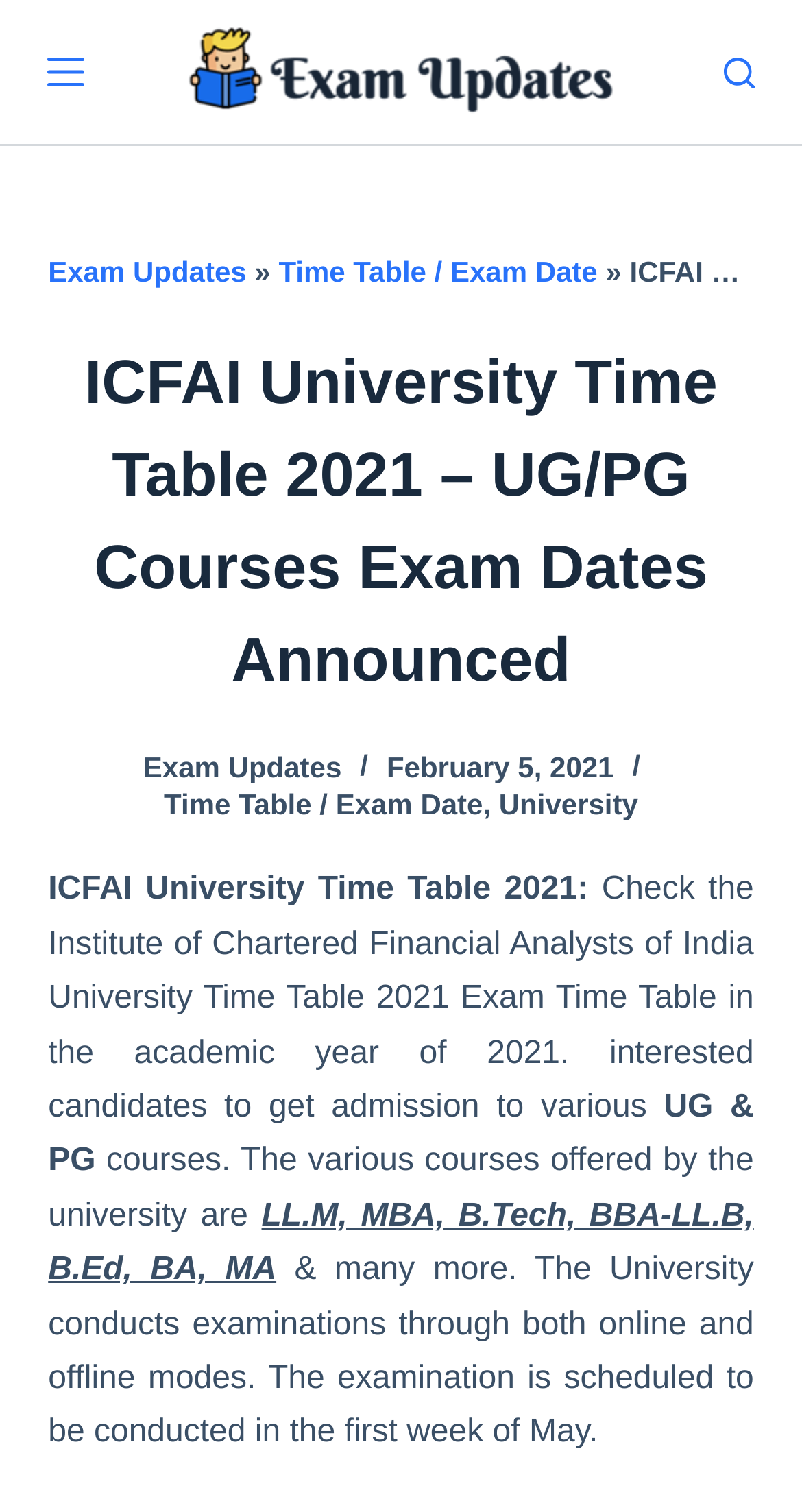What is the purpose of the webpage?
Please craft a detailed and exhaustive response to the question.

The purpose of the webpage is to provide information about the ICFAI University Time Table 2021, specifically for UG/PG courses exam dates, as indicated by the static text elements with bounding box coordinates [0.06, 0.577, 0.75, 0.6] and [0.06, 0.577, 0.94, 0.744].